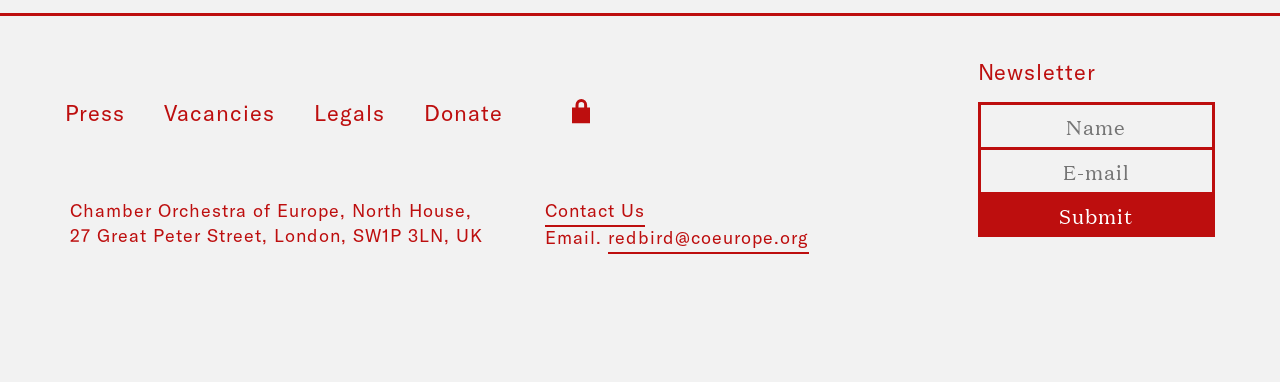Please identify the bounding box coordinates of the region to click in order to complete the task: "Subscribe to the newsletter". The coordinates must be four float numbers between 0 and 1, specified as [left, top, right, bottom].

[0.764, 0.267, 0.949, 0.385]